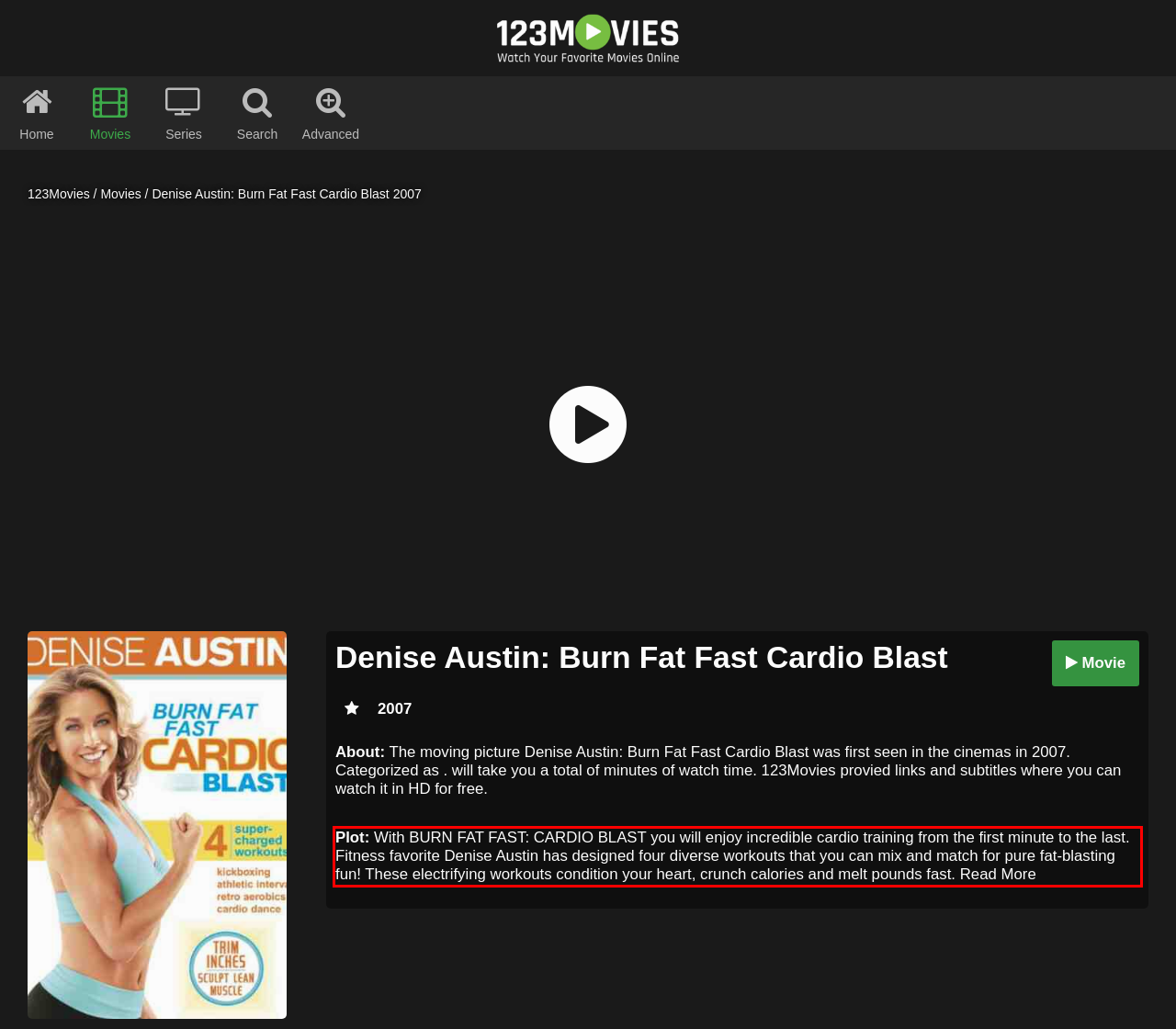Given a webpage screenshot, locate the red bounding box and extract the text content found inside it.

Plot: With BURN FAT FAST: CARDIO BLAST you will enjoy incredible cardio training from the first minute to the last. Fitness favorite Denise Austin has designed four diverse workouts that you can mix and match for pure fat-blasting fun! These electrifying workouts condition your heart, crunch calories and melt pounds fast. Read More